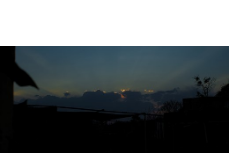What colors dominate the sky in the image?
Could you please answer the question thoroughly and with as much detail as possible?

The caption specifically mentions that the composition features a dramatic sky filled with deep blues and soft purples, which creates a serene and mystical atmosphere.